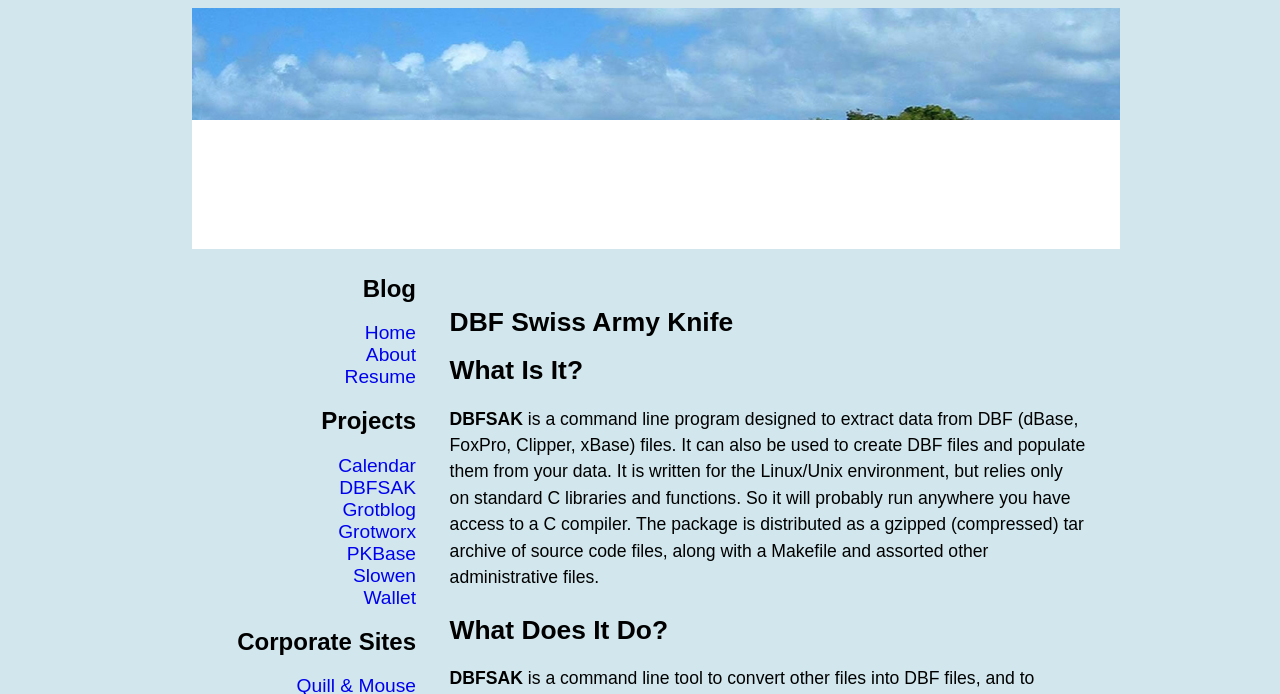What is the environment where DBFSAK is written for?
Please answer the question with a single word or phrase, referencing the image.

Linux/Unix